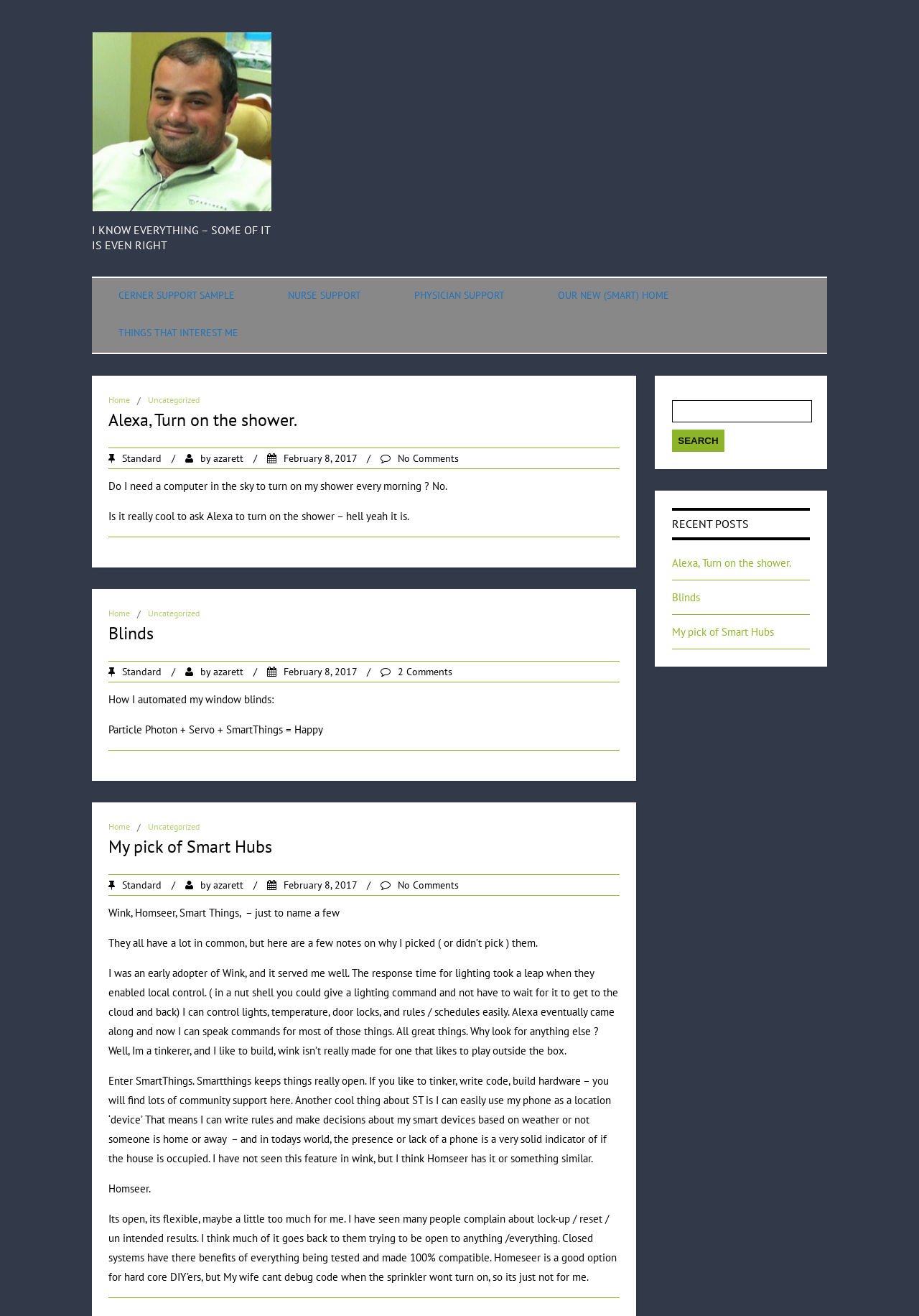Kindly provide the bounding box coordinates of the section you need to click on to fulfill the given instruction: "View the 'Alexa, Turn on the shower.' post".

[0.118, 0.311, 0.674, 0.334]